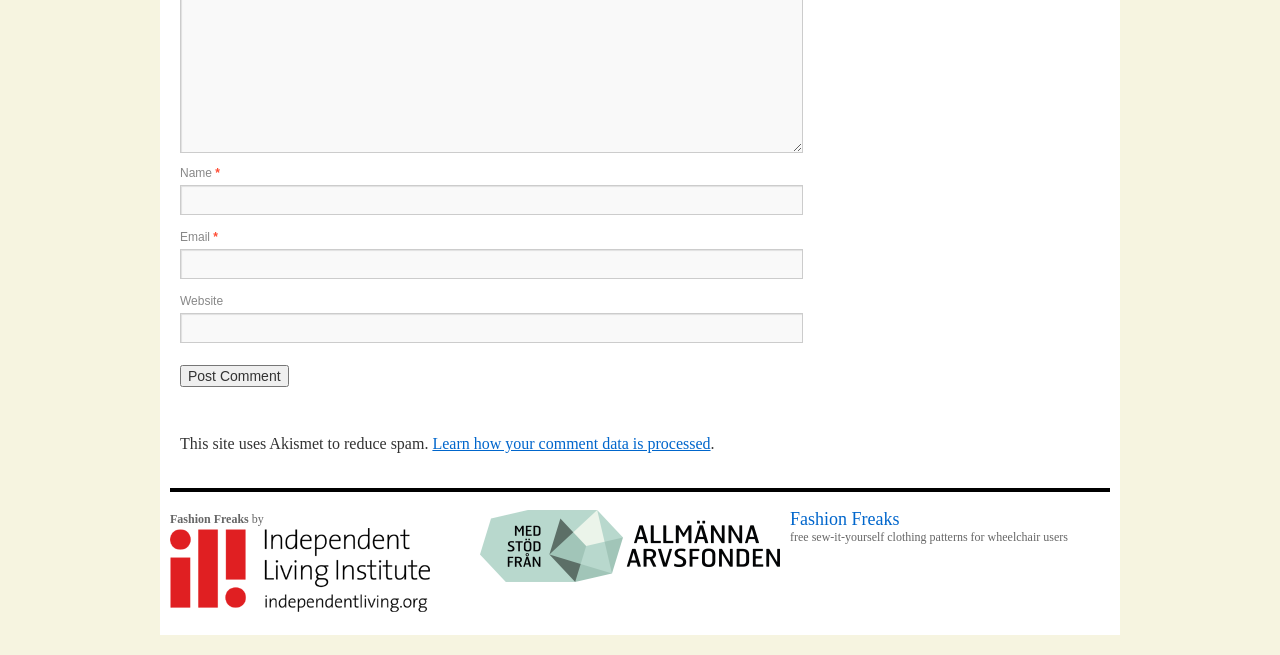Identify the bounding box coordinates of the region I need to click to complete this instruction: "Learn how your comment data is processed".

[0.338, 0.665, 0.555, 0.691]